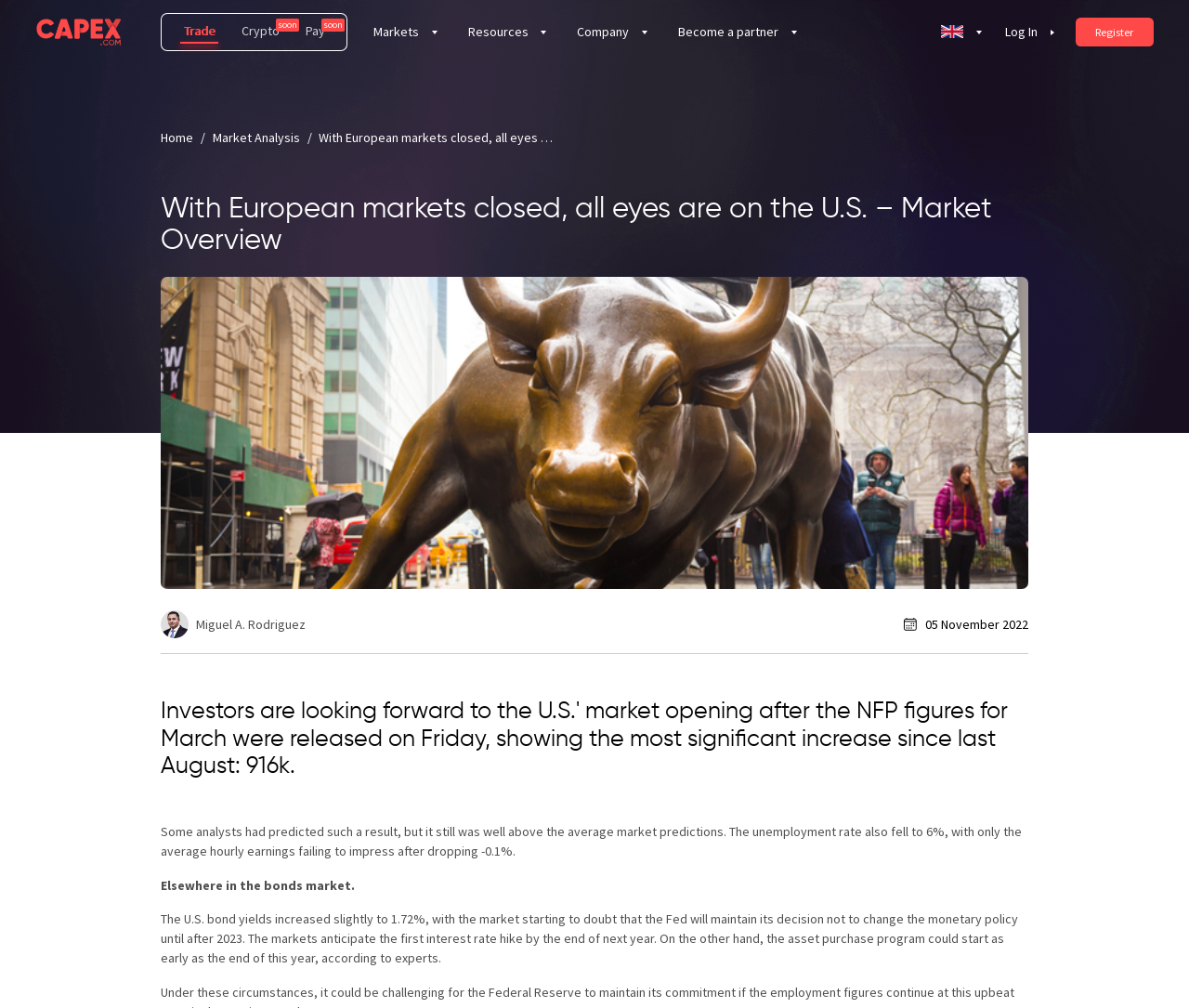Please find the bounding box for the UI element described by: "7. Louisiana State Penitentiary:".

None